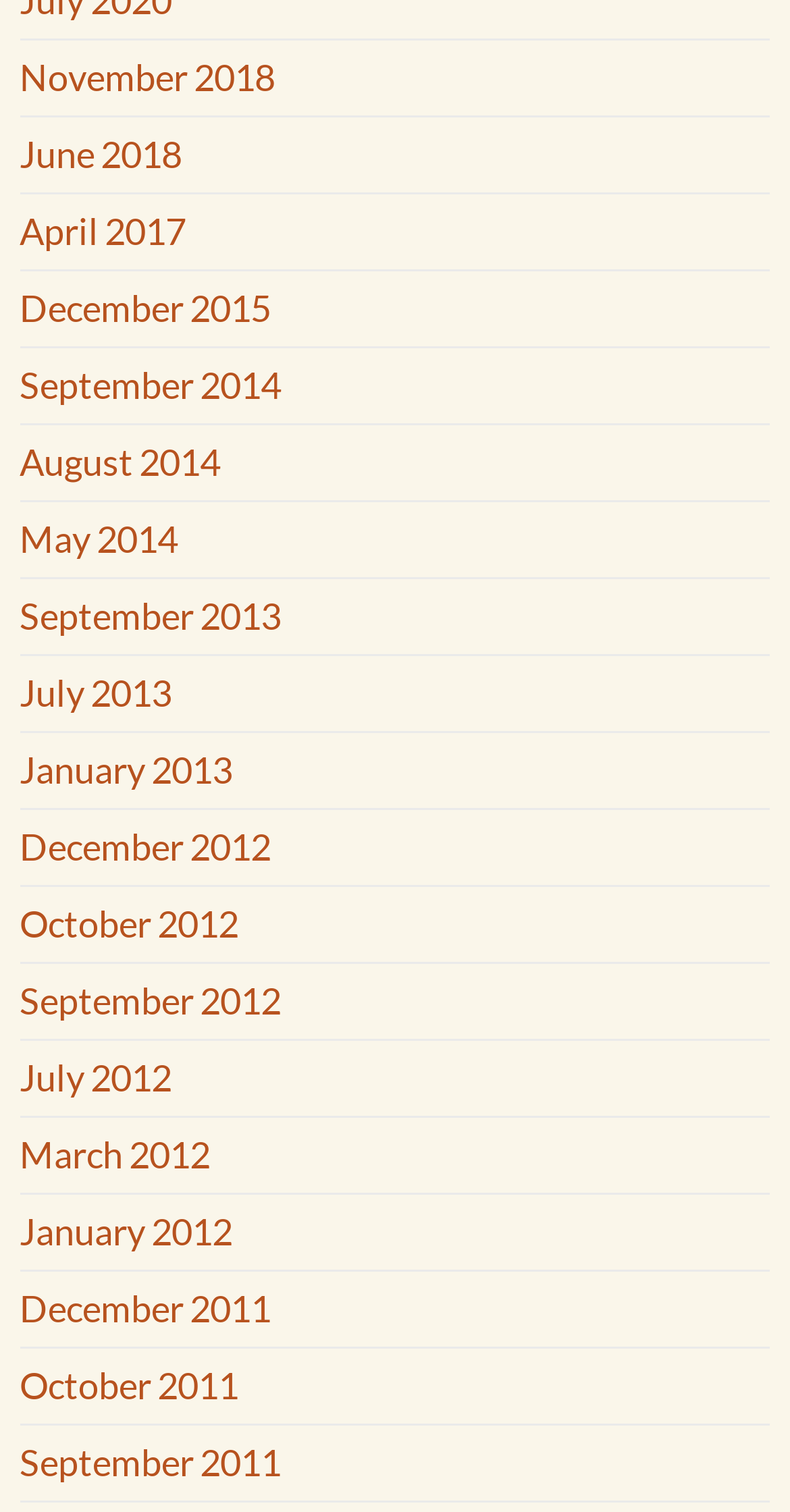Can you identify the bounding box coordinates of the clickable region needed to carry out this instruction: 'view April 2017'? The coordinates should be four float numbers within the range of 0 to 1, stated as [left, top, right, bottom].

[0.025, 0.138, 0.235, 0.168]